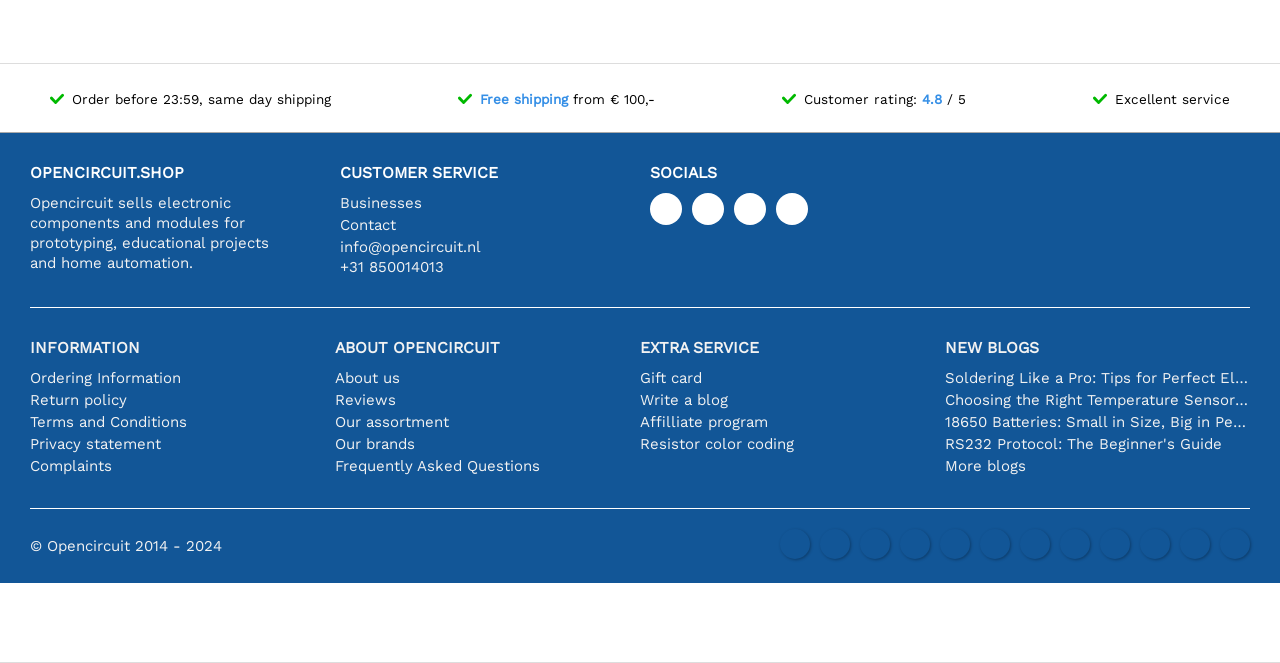Mark the bounding box of the element that matches the following description: "RS232 Protocol: The Beginner's Guide".

[0.738, 0.654, 0.977, 0.684]